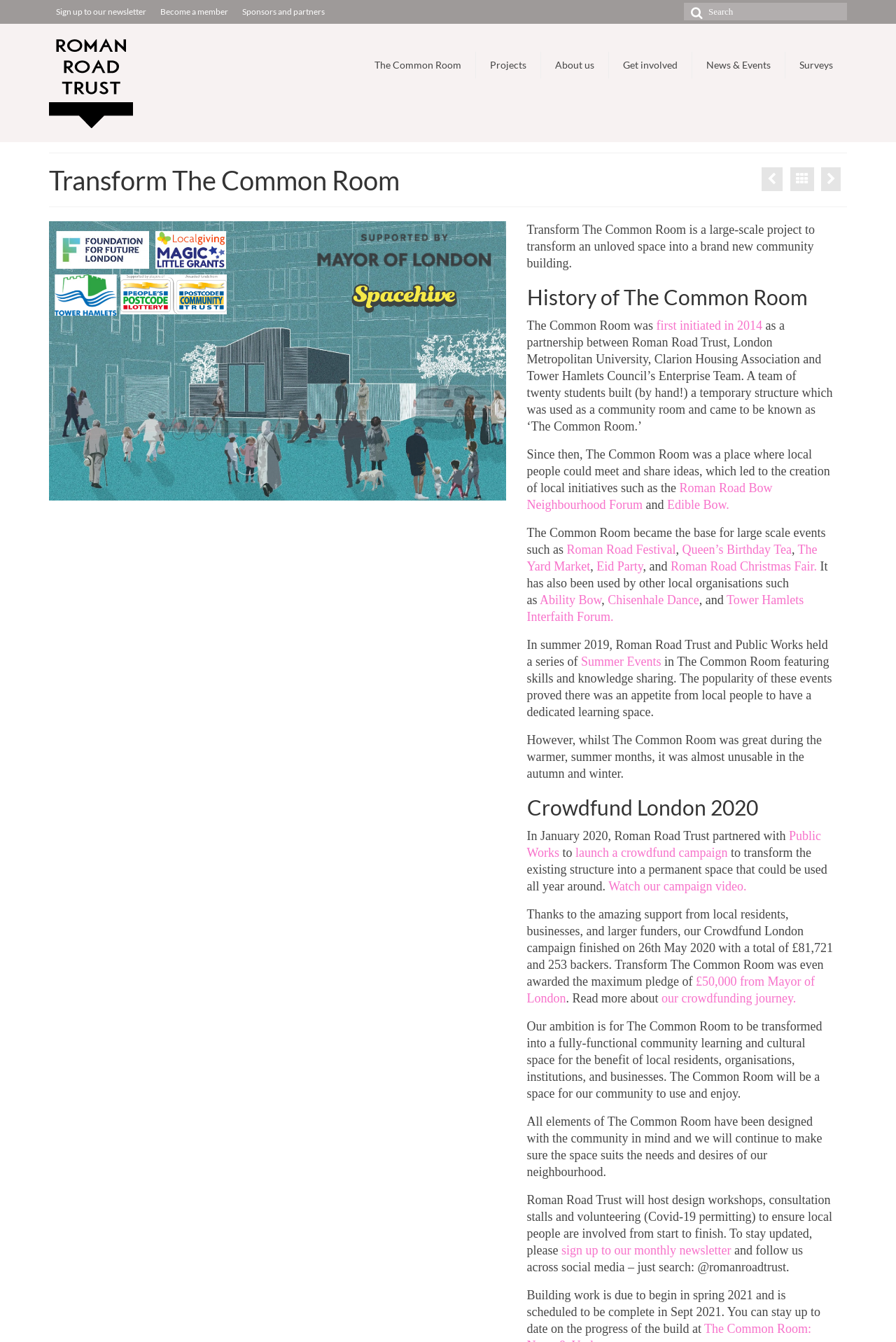Identify the bounding box for the UI element that is described as follows: "Public Works".

[0.588, 0.617, 0.916, 0.64]